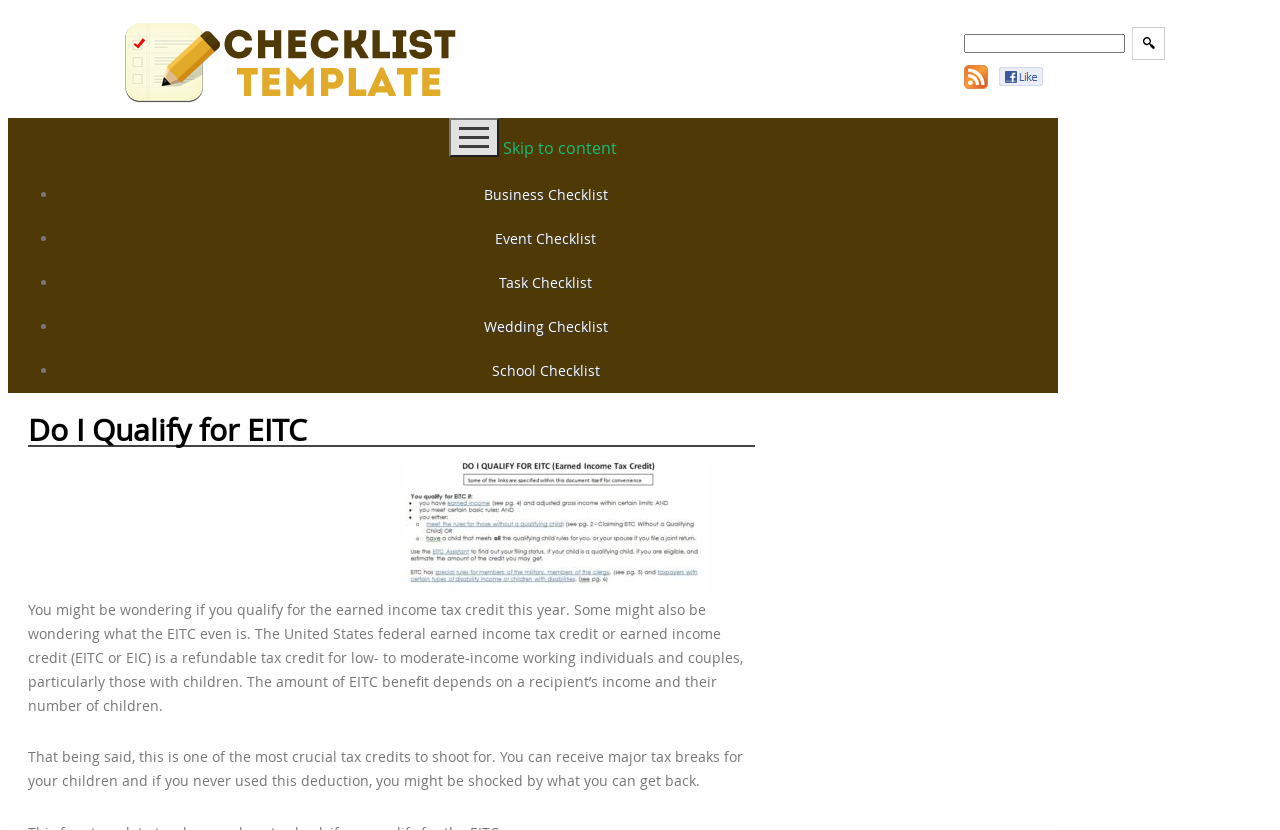What determines the amount of EITC benefit?
Please provide a comprehensive answer based on the information in the image.

According to the webpage, the amount of EITC benefit depends on a recipient's income and their number of children, which is explained in the webpage's content.